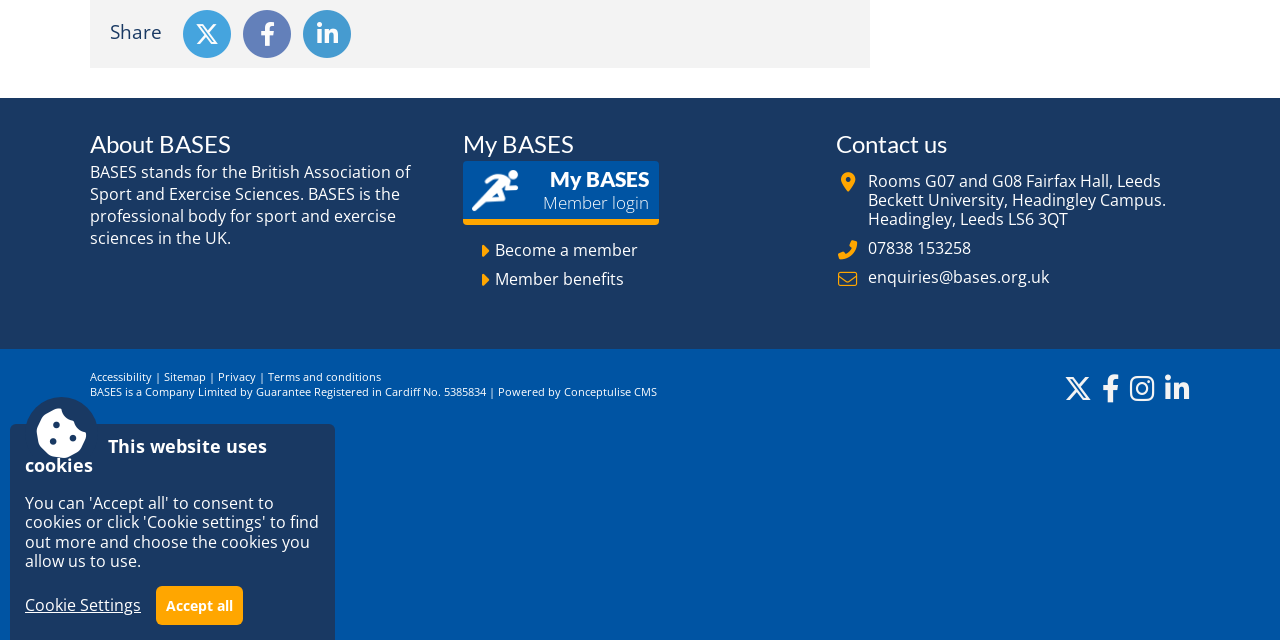Bounding box coordinates are specified in the format (top-left x, top-left y, bottom-right x, bottom-right y). All values are floating point numbers bounded between 0 and 1. Please provide the bounding box coordinate of the region this sentence describes: Terms and conditions

[0.209, 0.576, 0.298, 0.6]